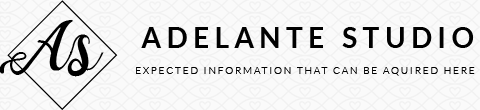What is the font style of the studio's name?
Give a single word or phrase answer based on the content of the image.

Bold, uppercase